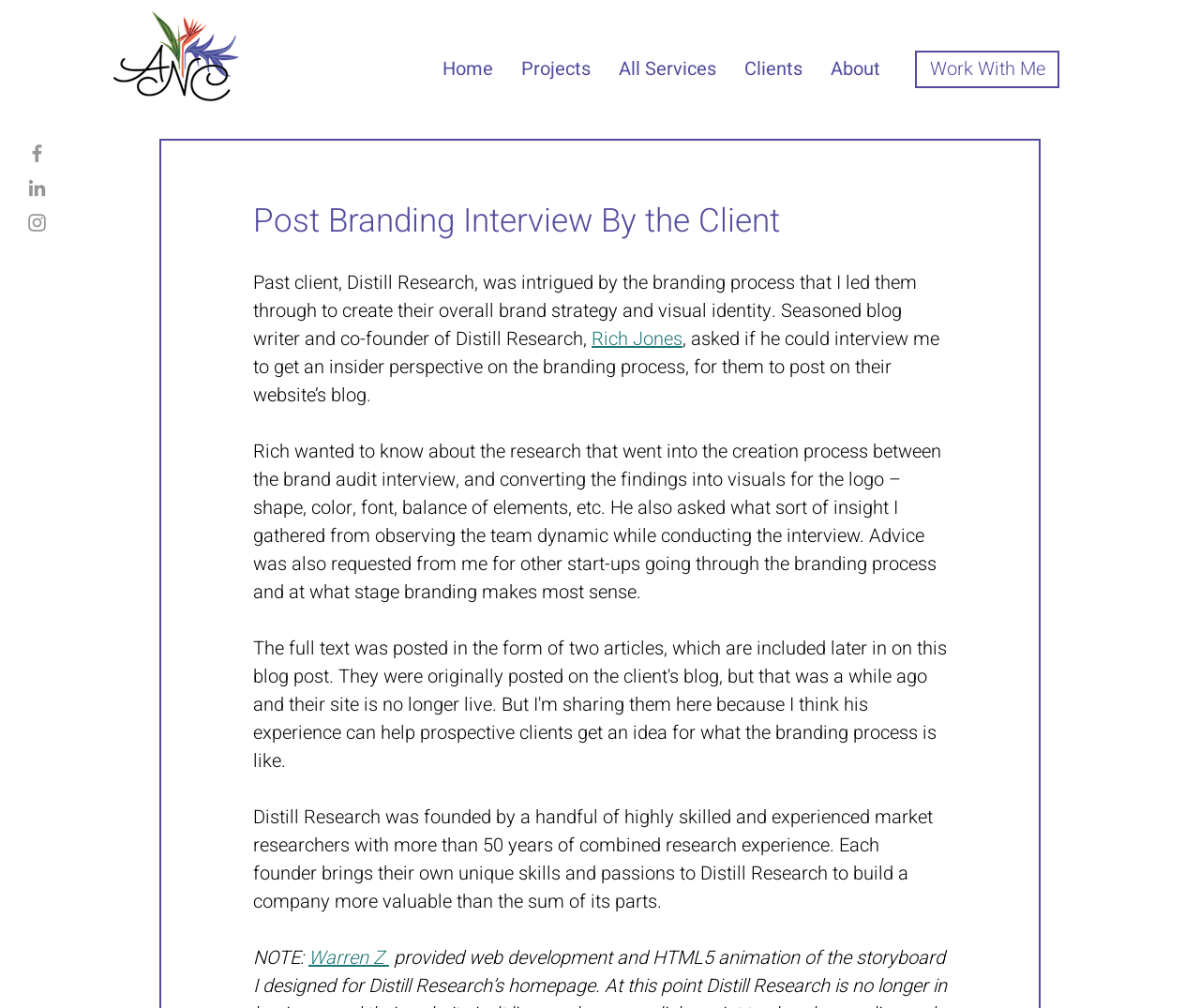Please locate the bounding box coordinates of the region I need to click to follow this instruction: "Visit Facebook page".

[0.021, 0.14, 0.041, 0.164]